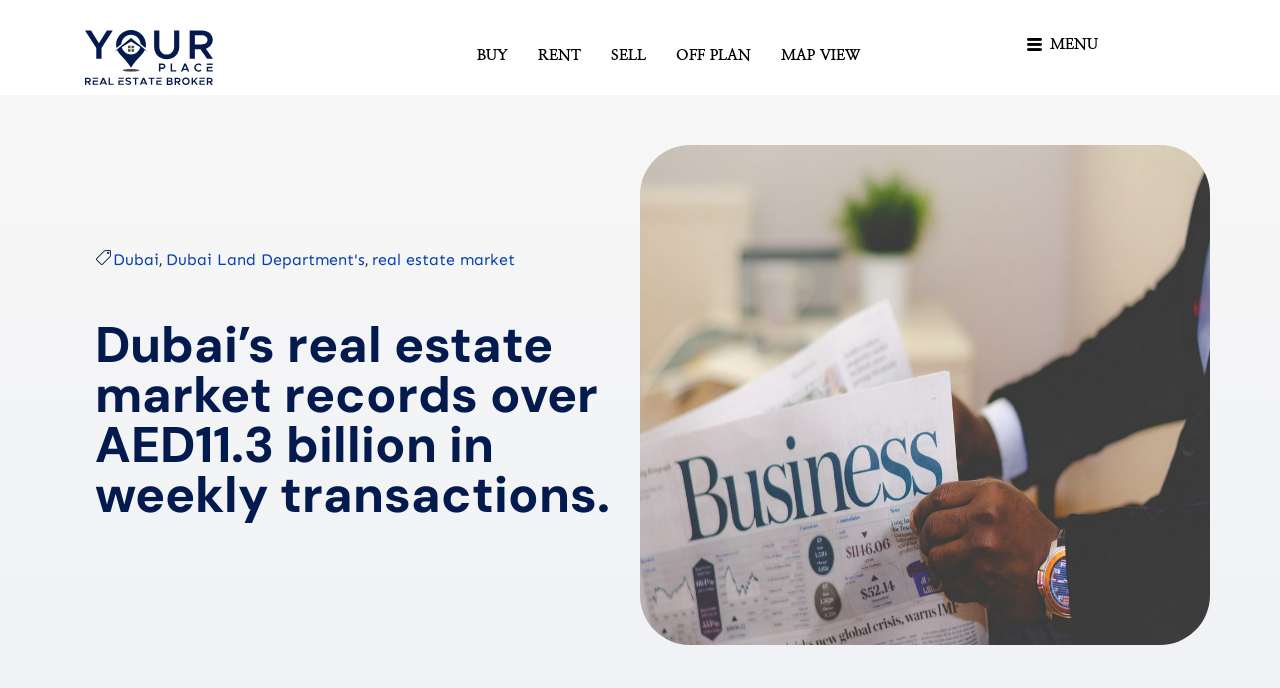Please identify the coordinates of the bounding box for the clickable region that will accomplish this instruction: "Click the 'BUY' link".

[0.361, 0.037, 0.409, 0.124]